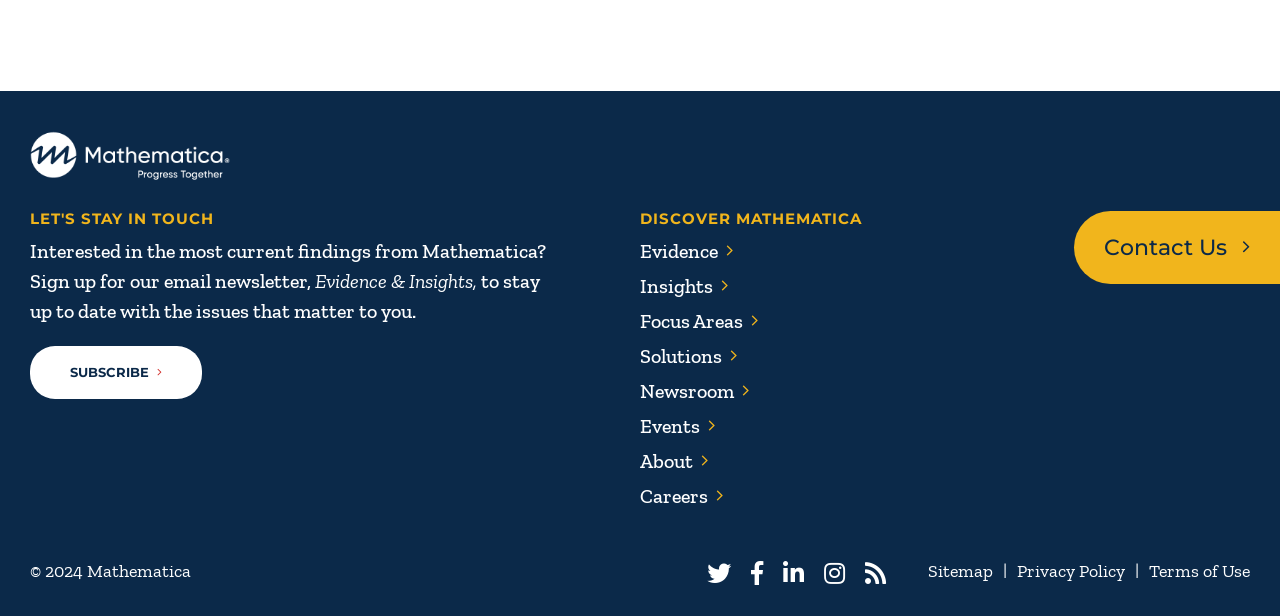Determine the bounding box of the UI element mentioned here: "History". The coordinates must be in the format [left, top, right, bottom] with values ranging from 0 to 1.

None